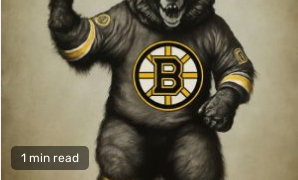Elaborate on the contents of the image in great detail.

The image features a stylized illustration of a bear, likely representing the mascot for the Boston Bruins hockey team. The bear is depicted in a black and gold jersey, prominently displaying the Bruins' logo, which features a bold 'B' surrounded by a circular design. Its stance is energetic, with one paw raised in a celebratory gesture, suggesting enthusiasm and team spirit. This design embodies a fierce yet playful representation, connecting sportsmanship with a fun mascot character. Below the image, there is a note indicating a reading time of "1 min read," suggesting that the accompanying article is concise and accessible for readers. This visual encapsulates the dynamic atmosphere of hockey culture while drawing attention to the team's identity.